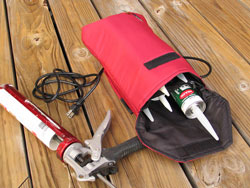Offer an in-depth description of the image shown.

This image showcases an insulated heated caulking pouch designed for keeping materials warm in cold weather conditions. The pouch, in a vibrant red color, is partially open to reveal its contents, which include caulking tubes and applicator tips. A heated element within the pouch ensures that the caulking remains at an optimal temperature, even in frigid environments. Next to the pouch lies a caulking gun, equipped and ready for use. The setting appears to be a wooden surface, suggesting a workshop or outdoor space where construction or repairs are being undertaken. This innovative tool is particularly useful for contractors and DIY enthusiasts who need to maintain the efficacy of their materials during winter months.